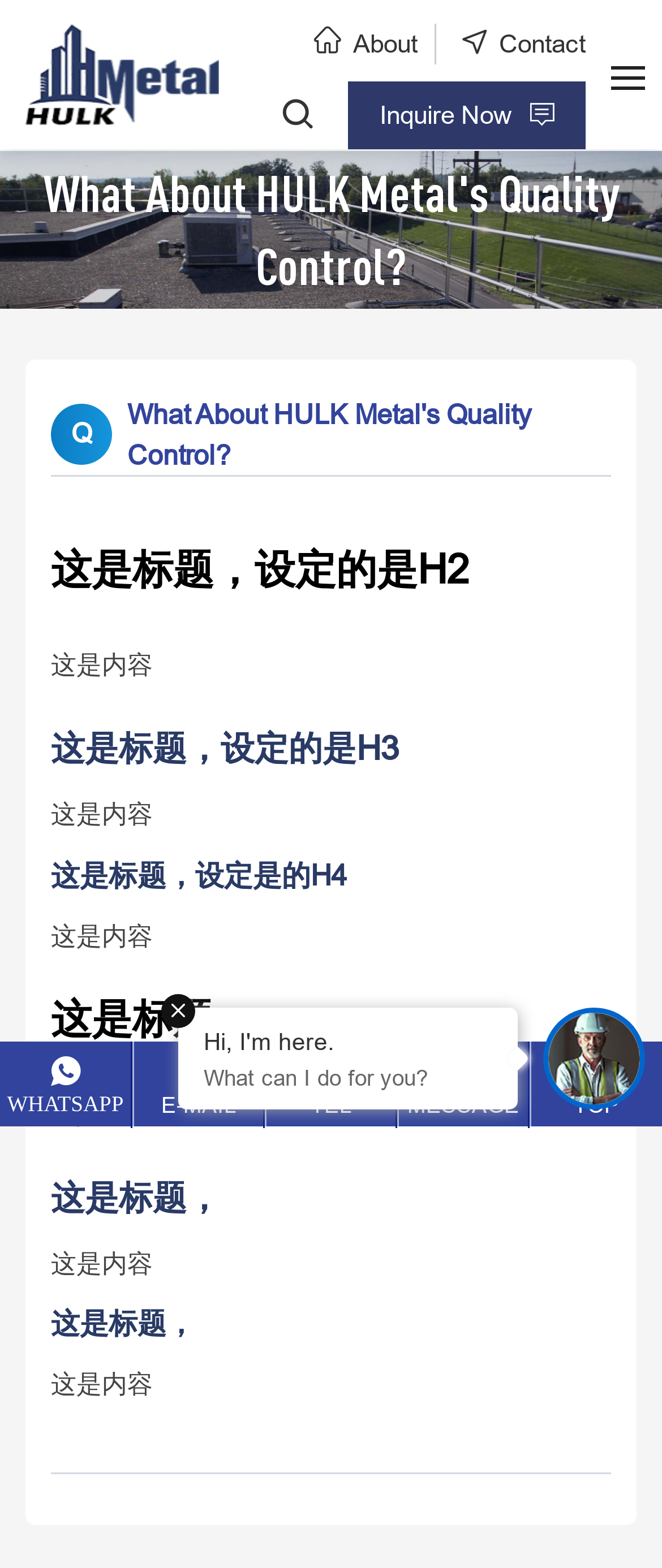Determine the bounding box coordinates for the clickable element to execute this instruction: "View product details of Erythego Brimonidine Rosacea Gel". Provide the coordinates as four float numbers between 0 and 1, i.e., [left, top, right, bottom].

None